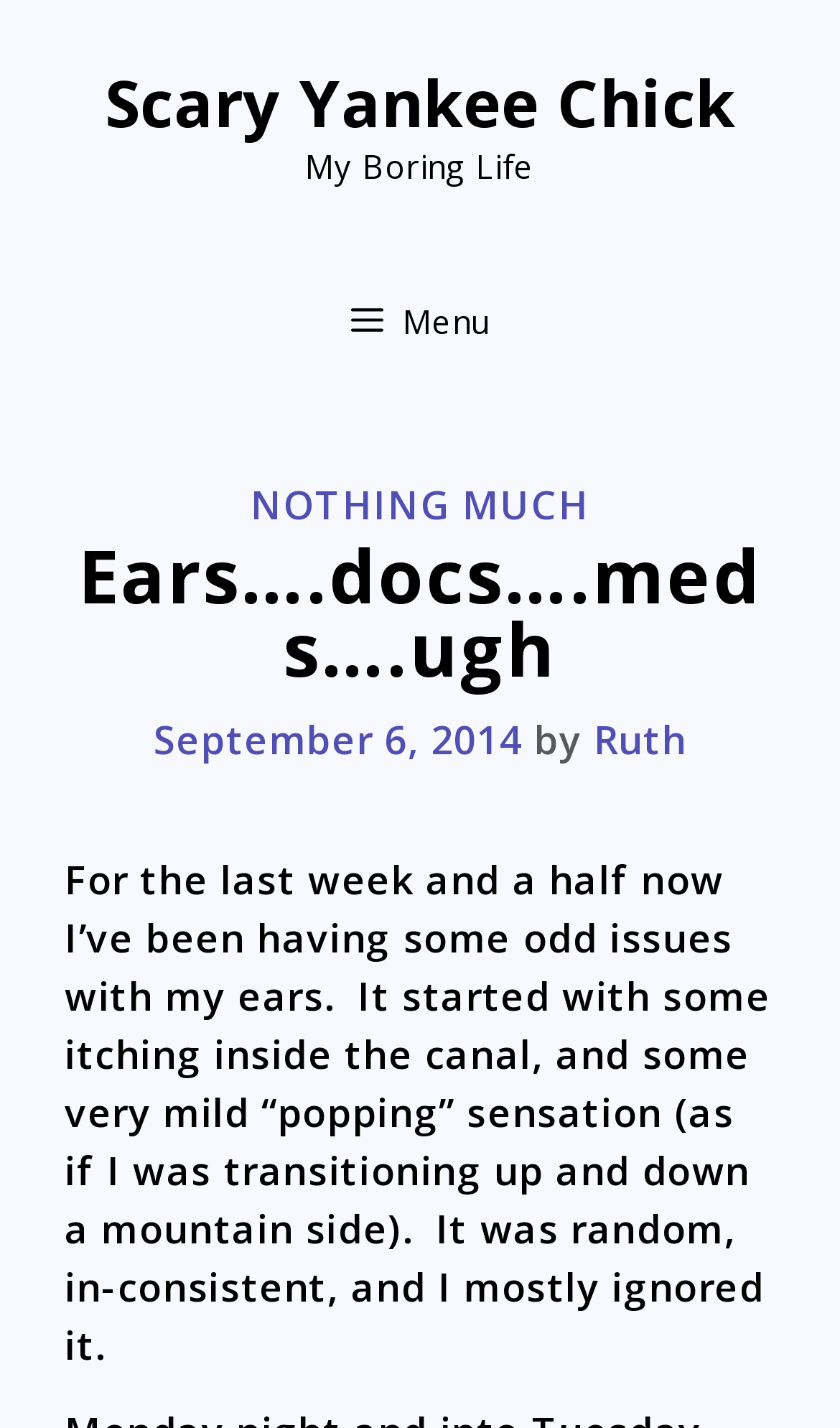Answer briefly with one word or phrase:
What is the date of the latest article?

September 6, 2014